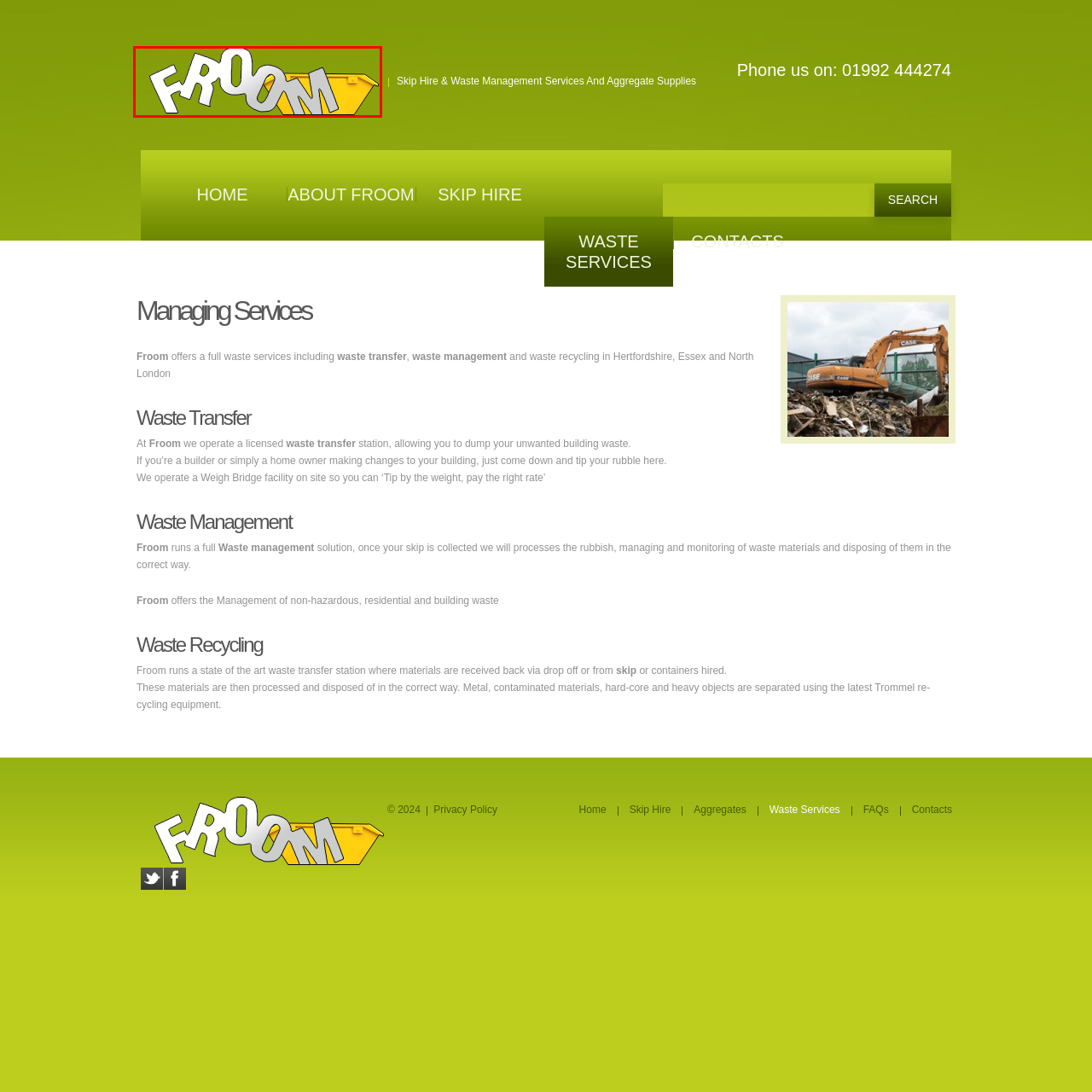View the image inside the red box and answer the question briefly with a word or phrase:
What is the main service provided by Froom?

waste management